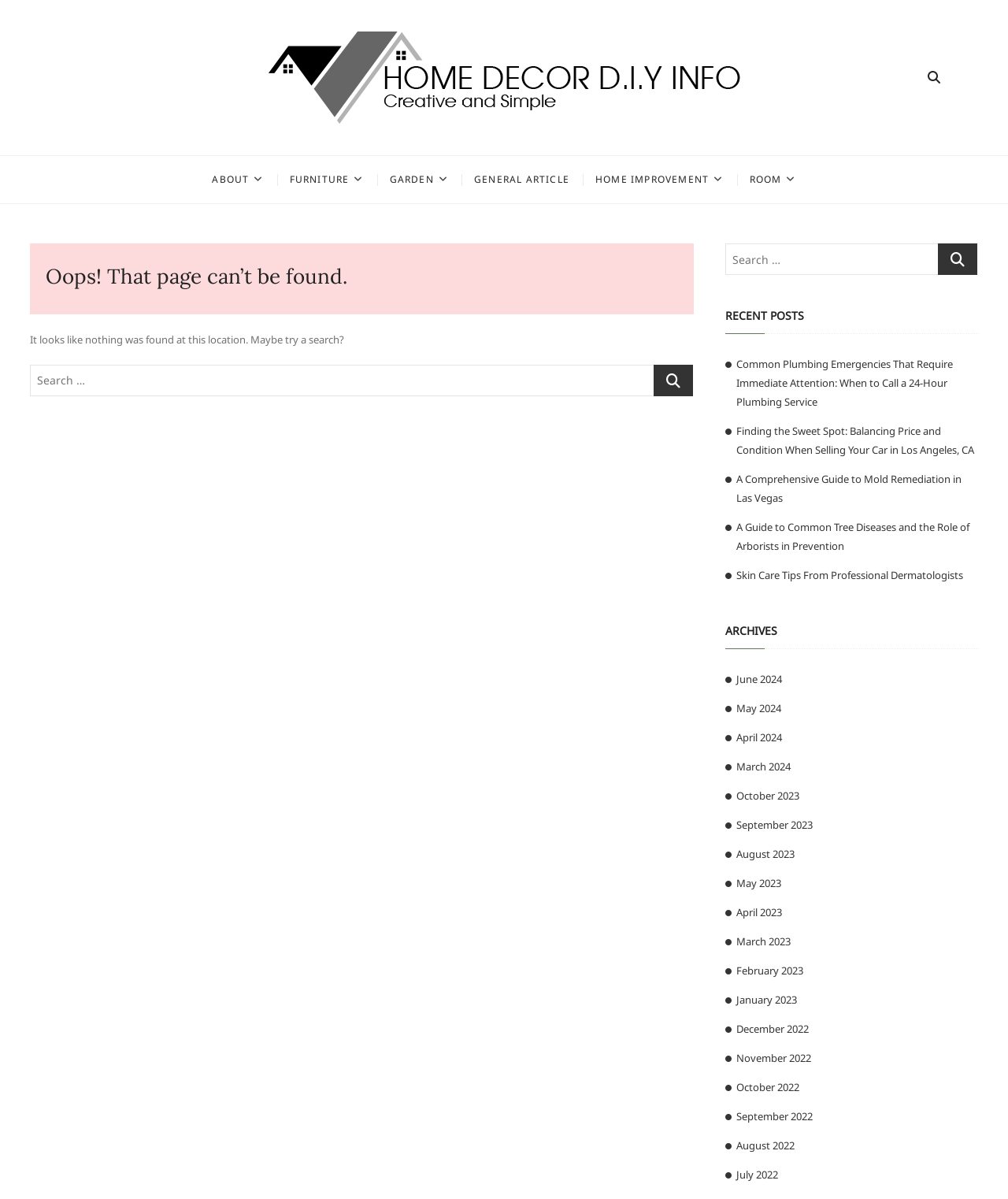What type of content is available on this website?
Using the image as a reference, answer with just one word or a short phrase.

Articles and blog posts